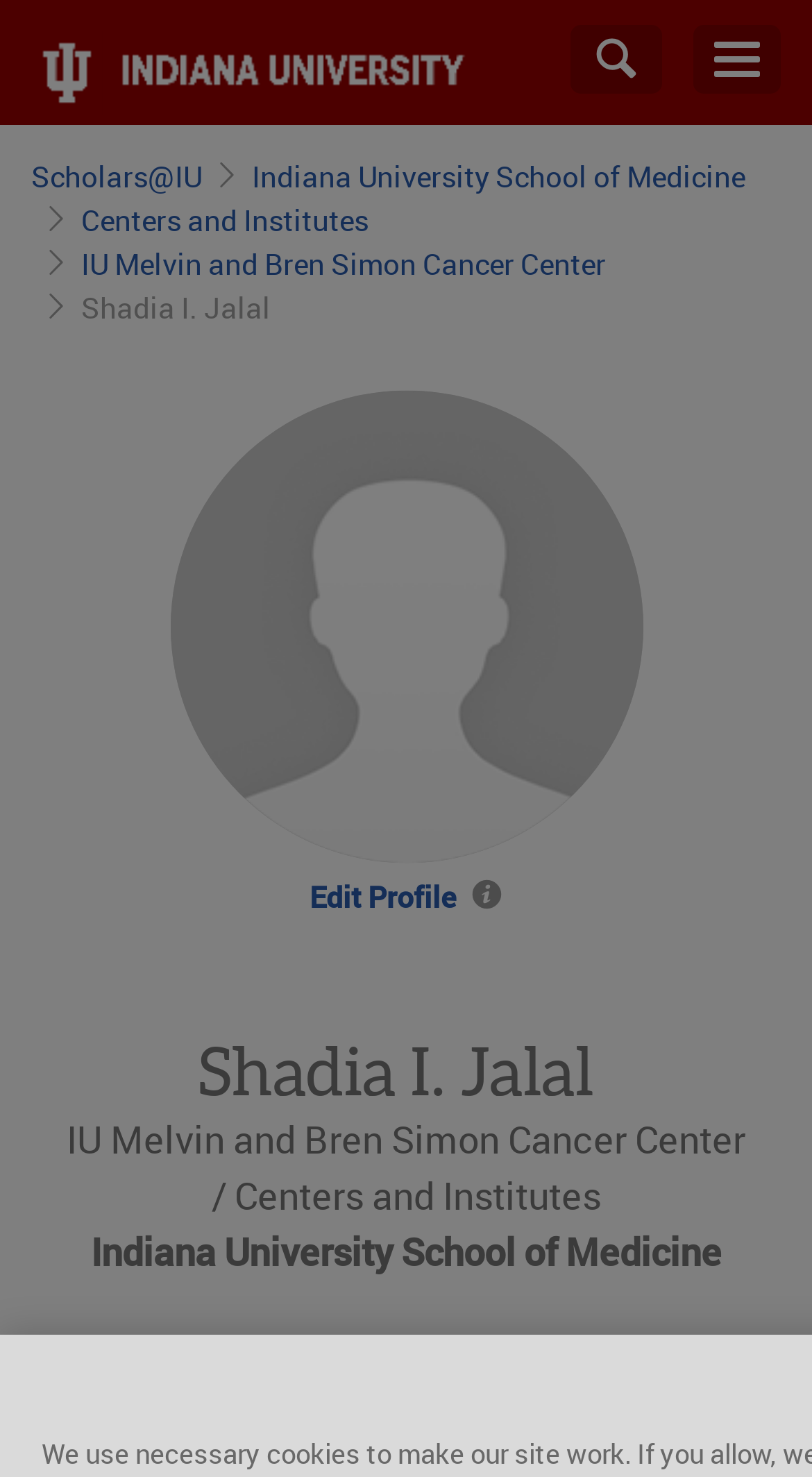Observe the image and answer the following question in detail: What is the institution of the researcher?

I found the answer by looking at the link element with the bounding box coordinates [0.31, 0.106, 0.918, 0.133] which contains the text 'Indiana University School of Medicine'.